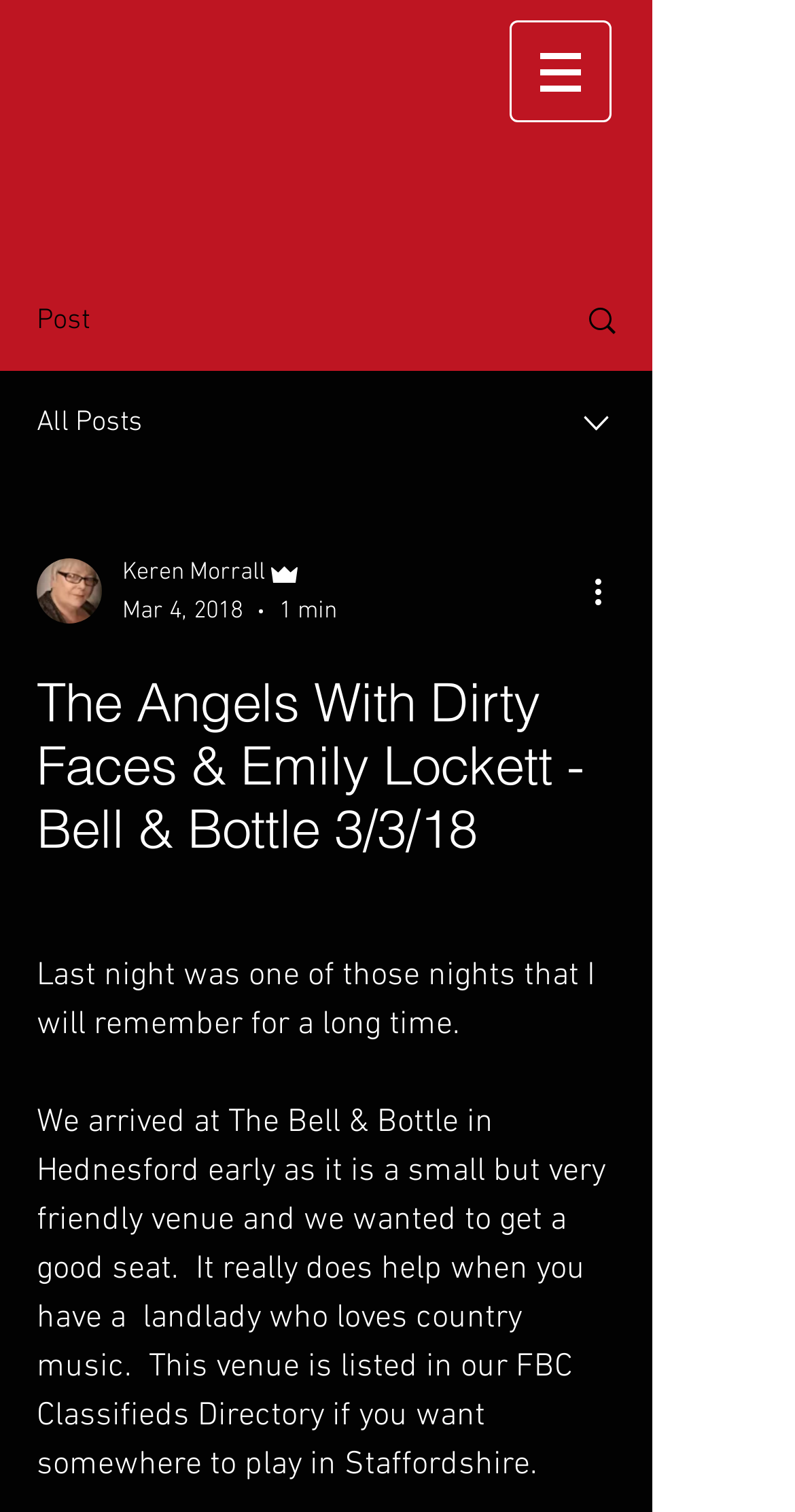What is the name of the writer?
From the details in the image, answer the question comprehensively.

I found the writer's name by looking at the combobox element that contains the writer's picture and name. The name 'Keren Morrall' is listed as a generic element under the combobox.